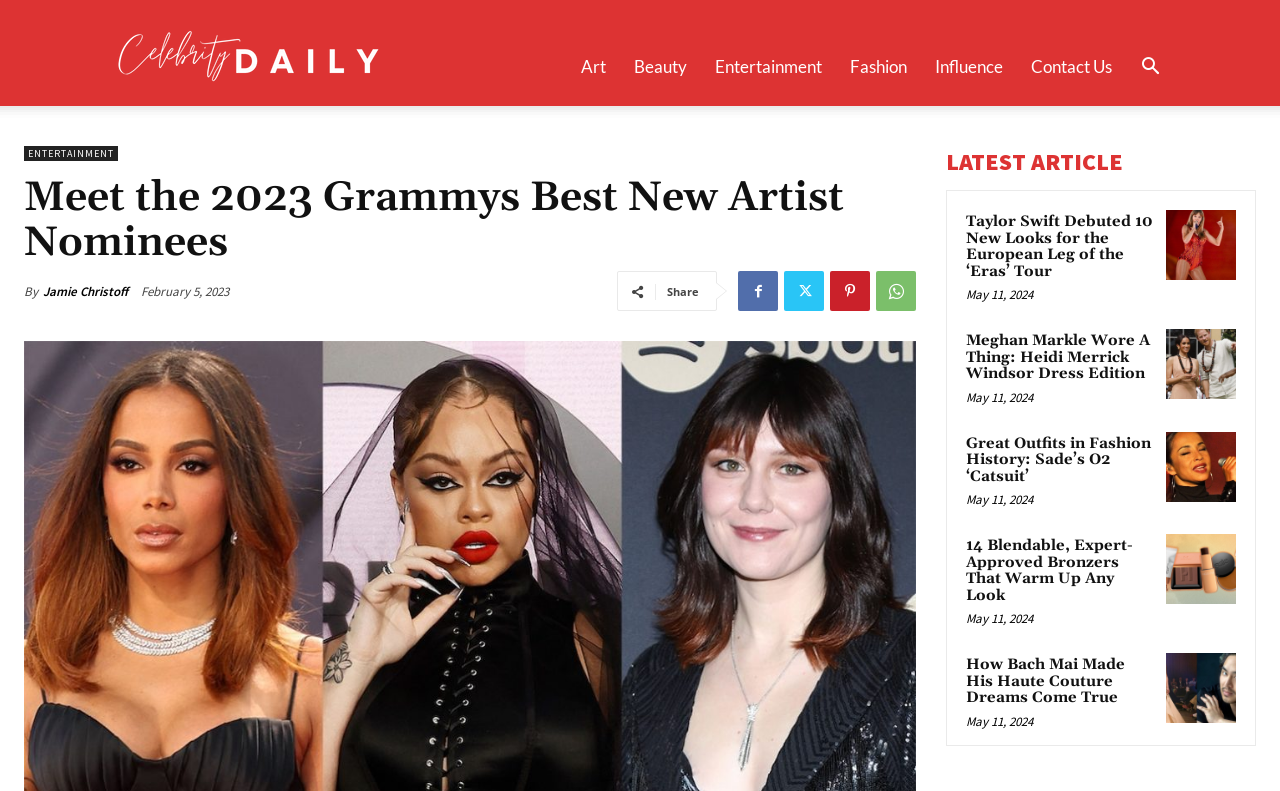Kindly determine the bounding box coordinates for the clickable area to achieve the given instruction: "Search for something".

[0.88, 0.075, 0.917, 0.099]